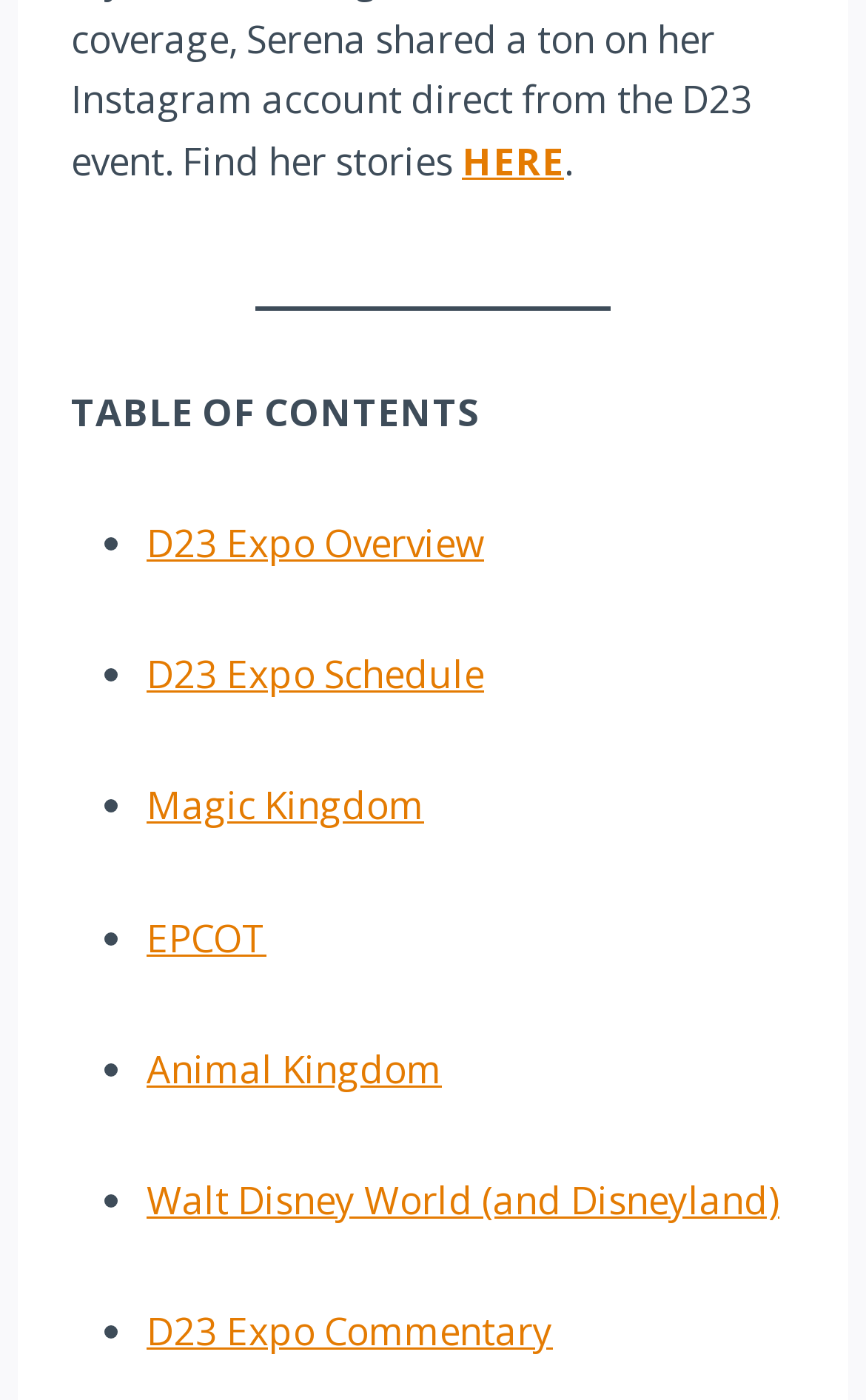Answer the question using only one word or a concise phrase: What is the theme of the webpage?

D23 Expo